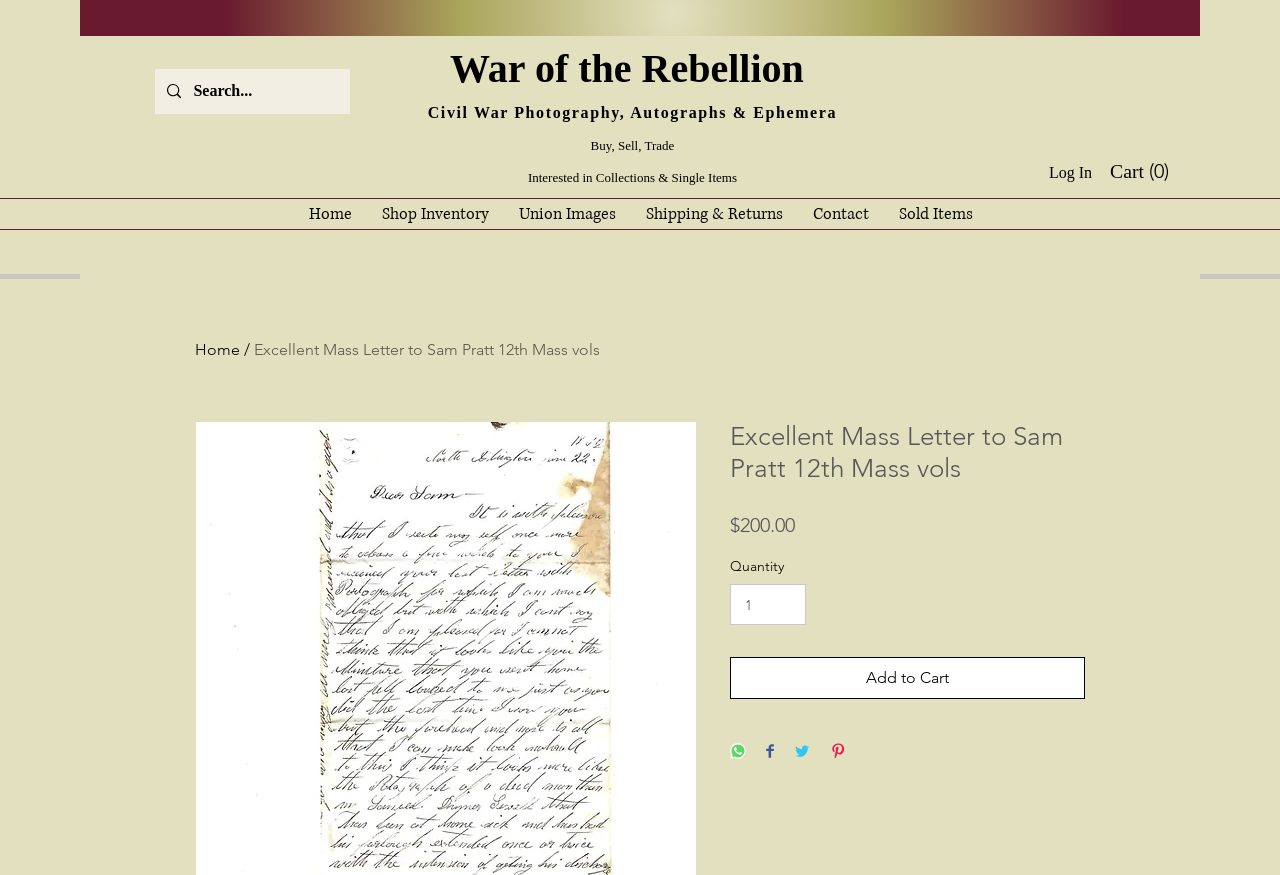Find and indicate the bounding box coordinates of the region you should select to follow the given instruction: "Add the item to the cart".

[0.57, 0.751, 0.848, 0.799]